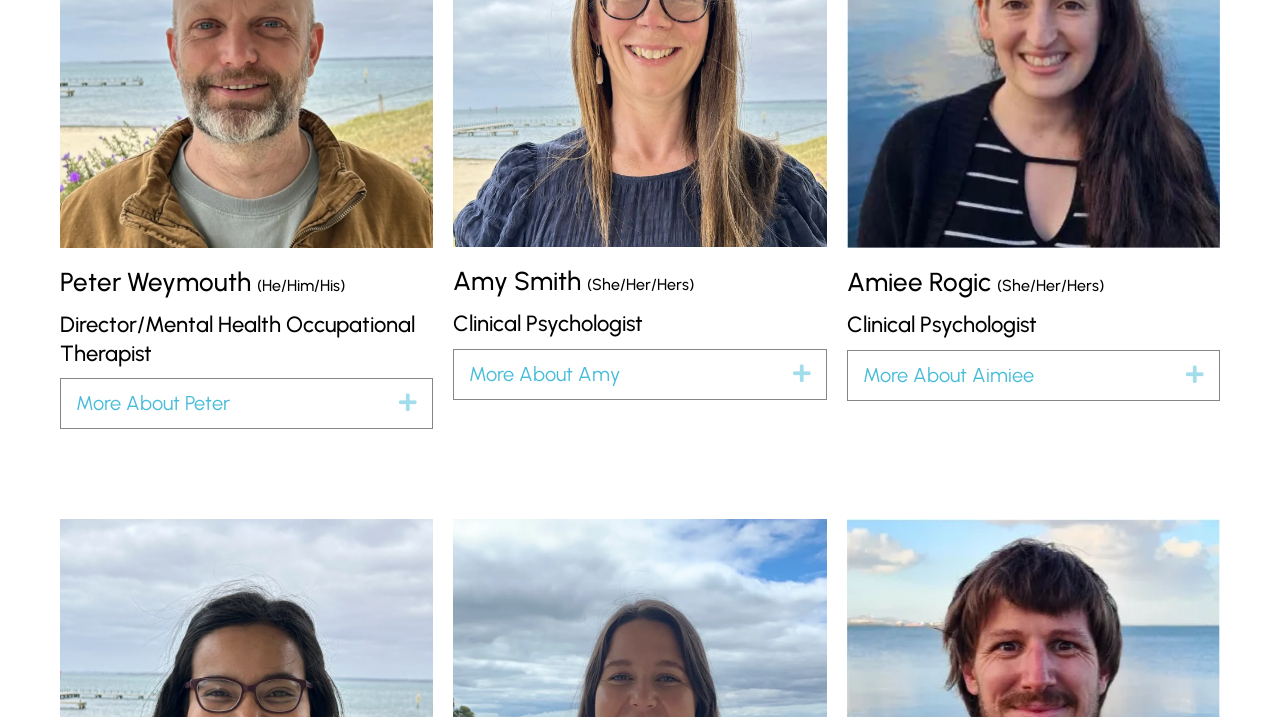Identify the bounding box for the element characterized by the following description: "More About Peter Expand".

[0.048, 0.529, 0.338, 0.597]